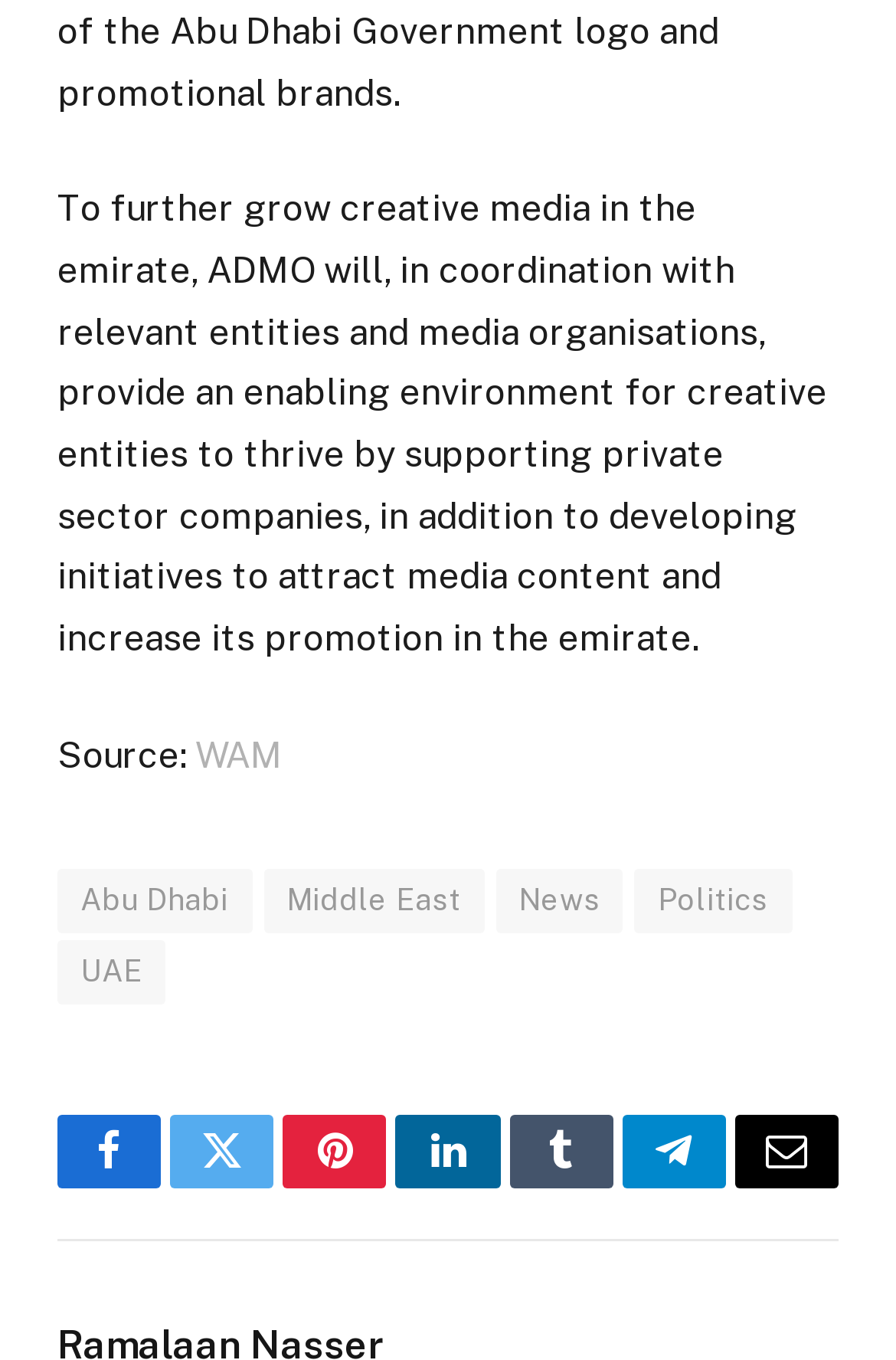Find the bounding box coordinates for the HTML element described in this sentence: "News". Provide the coordinates as four float numbers between 0 and 1, in the format [left, top, right, bottom].

[0.553, 0.638, 0.696, 0.686]